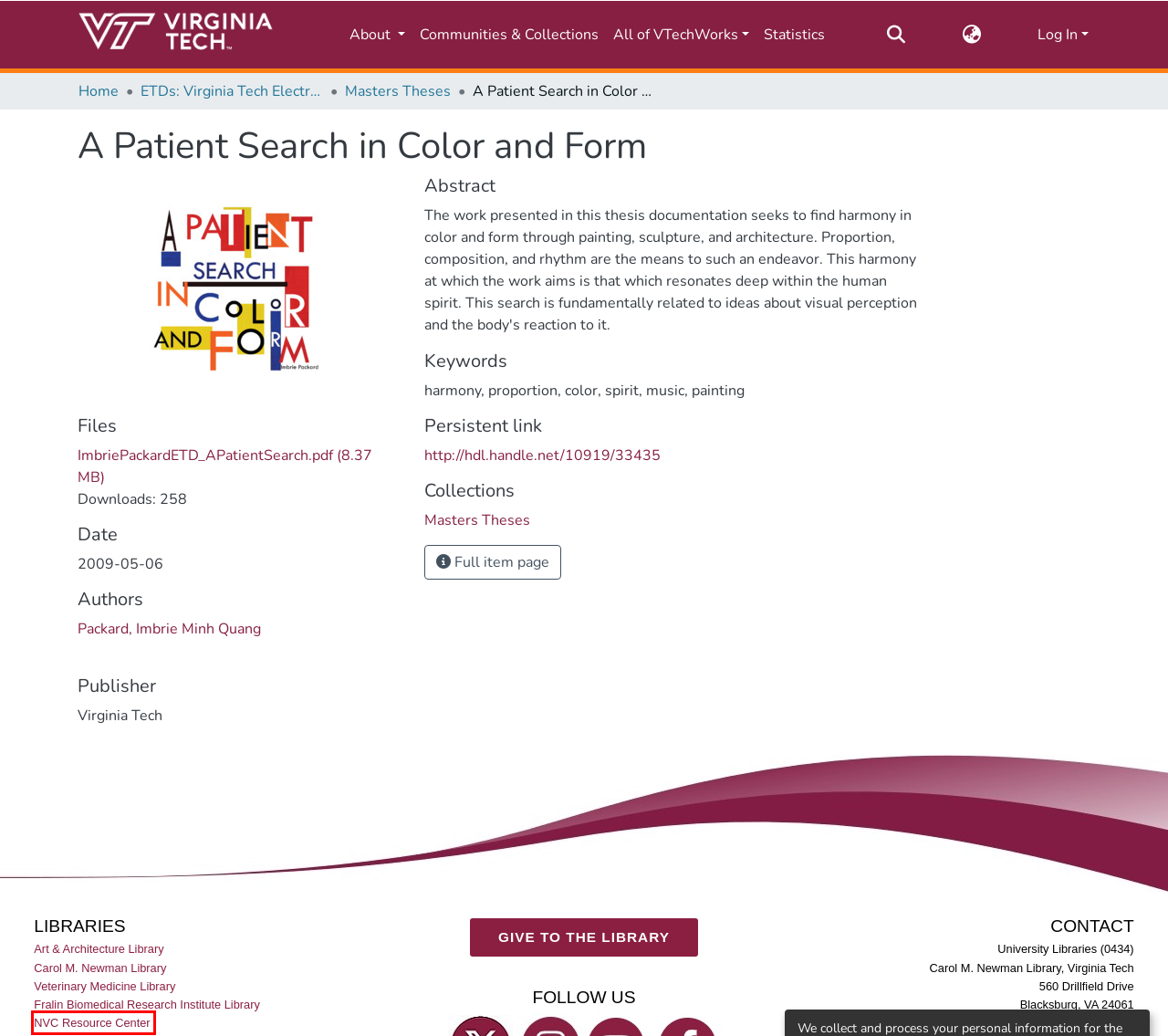A screenshot of a webpage is given, marked with a red bounding box around a UI element. Please select the most appropriate webpage description that fits the new page after clicking the highlighted element. Here are the candidates:
A. Home | Virginia Tech
B. Visitor Information  | University Libraries | Virginia Tech
C. Carol M. Newman Library  | University Libraries | Virginia Tech
D. Veterinary Medicine Library  | University Libraries | Virginia Tech
E. Art & Architecture Library  | University Libraries | Virginia Tech
F. LibWizard
G. Northern Virginia Resource Center   | University Libraries | Virginia Tech
H. Give to the Library  | University Libraries | Virginia Tech

G